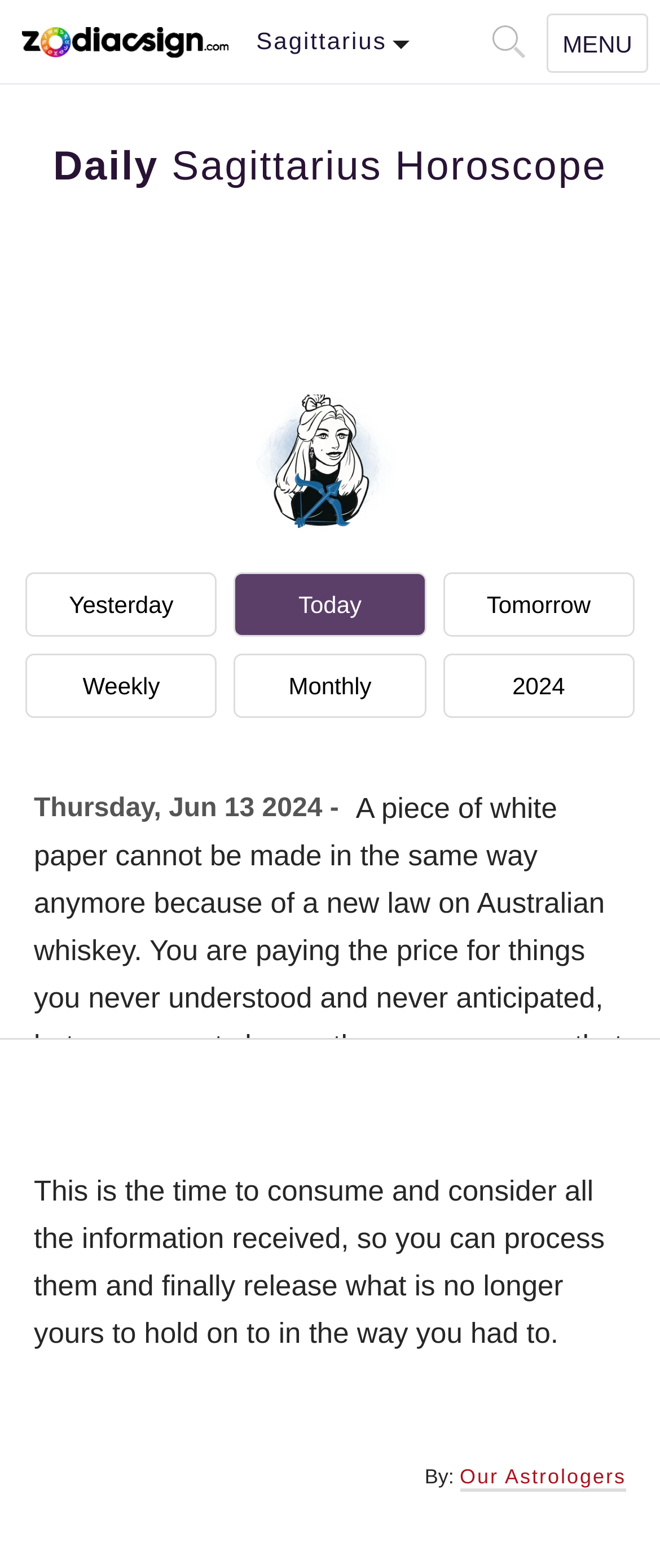Determine the bounding box coordinates of the clickable region to carry out the instruction: "Open navigation menu".

[0.828, 0.009, 0.982, 0.046]